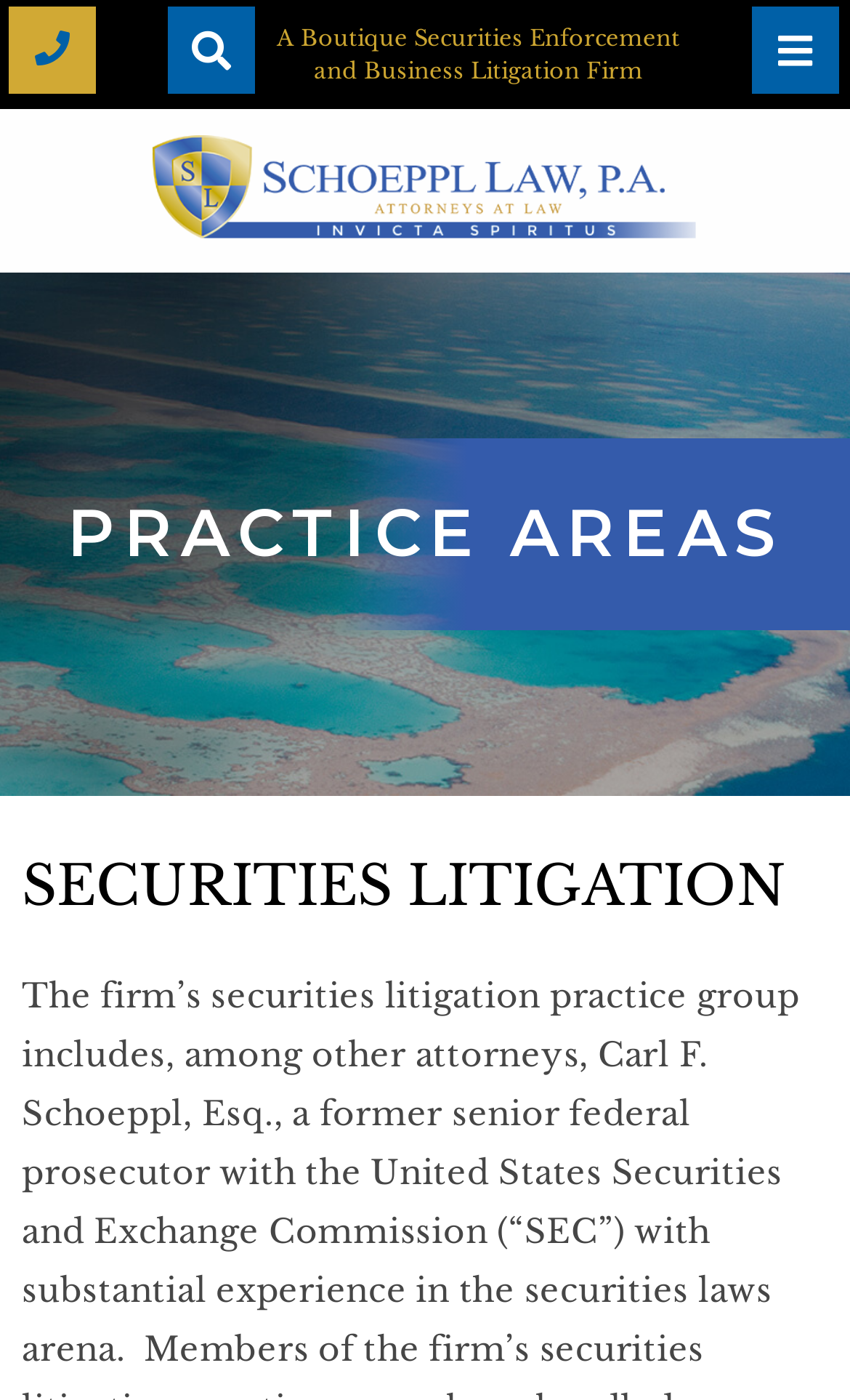Create a detailed summary of all the visual and textual information on the webpage.

The webpage is about Schoeppl Law, P.A., a boutique securities enforcement and business litigation firm. At the top left corner, there is a phone number "561-394-8301" with a font awesome icon. Next to it, there is another font awesome icon. On the top right corner, there is a third font awesome icon. 

Below the top section, there is a header "Schoeppl Law, P.A." with a logo image to its right. The logo takes up most of the width of the page.

Further down, there is a section with a heading "PRACTICE AREAS" and a subheading "SECURITIES LITIGATION". The securities litigation practice group is highlighted, mentioning that it includes attorneys like Carl F. Schoeppl, Esq., a former senior federal prosecutor with the United States Securities and Exchange Commission (“SEC”) with substantial experience.